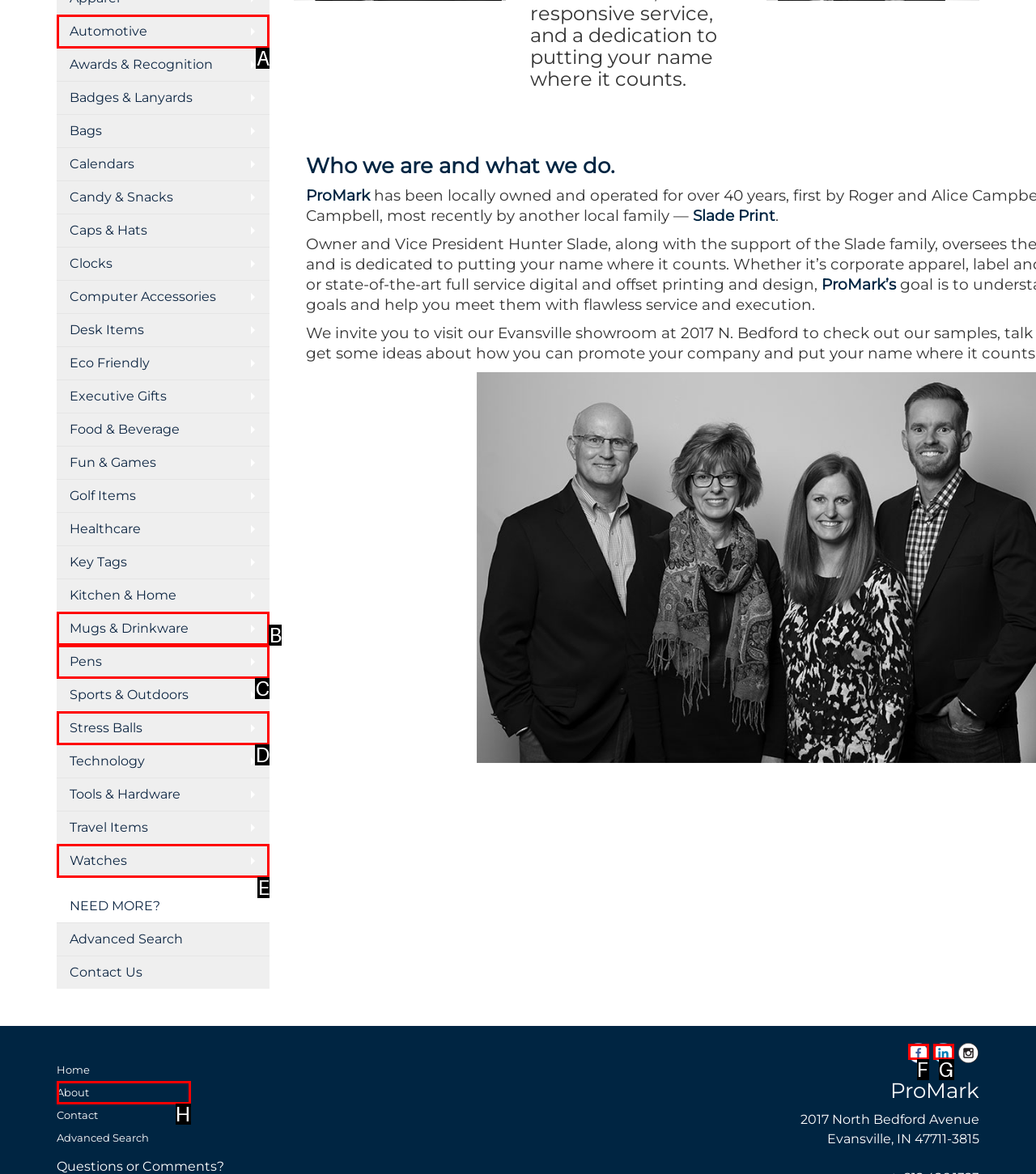Given the description: About, identify the matching HTML element. Provide the letter of the correct option.

H